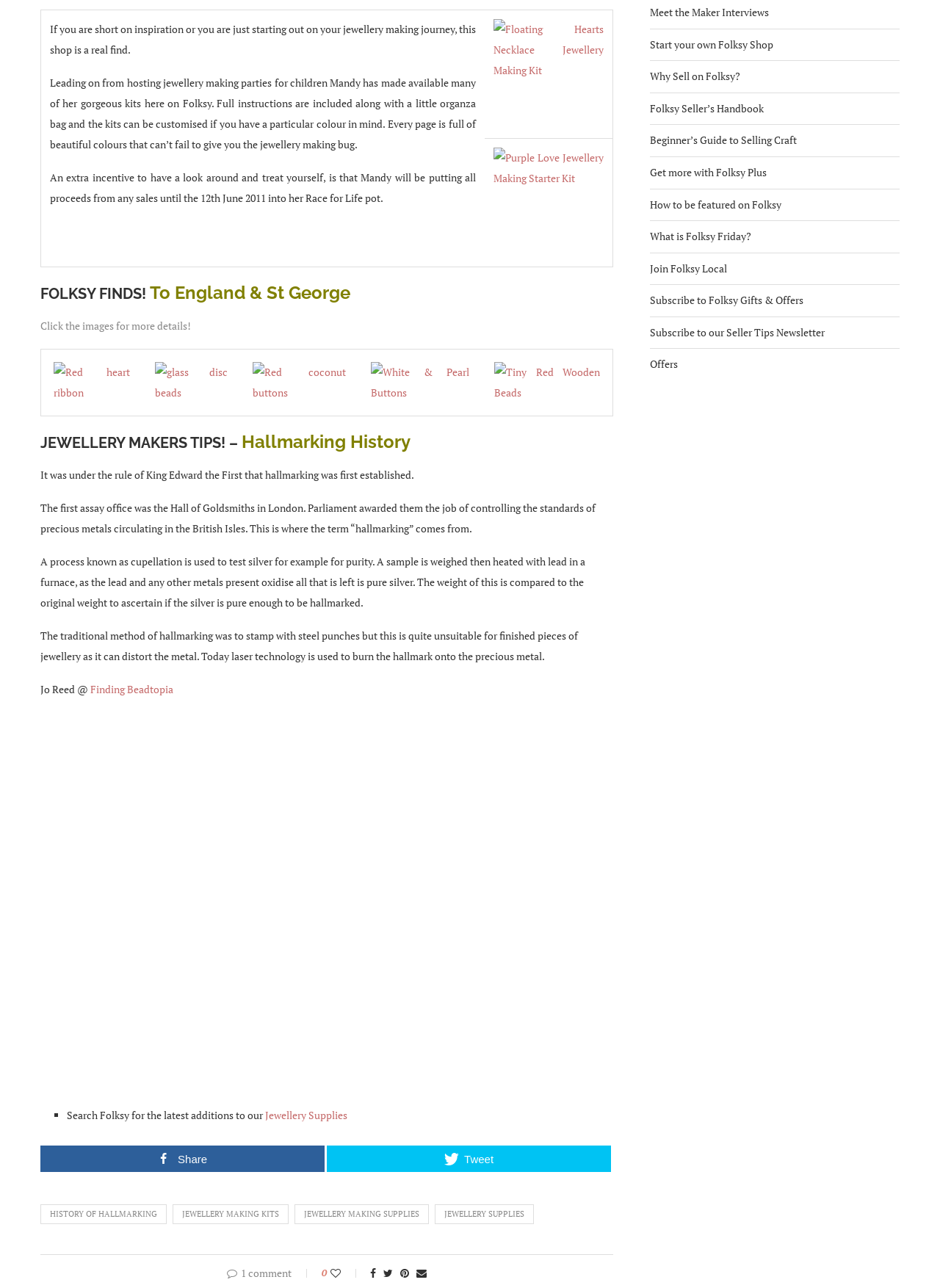Identify and provide the bounding box for the element described by: "Share".

[0.043, 0.89, 0.345, 0.91]